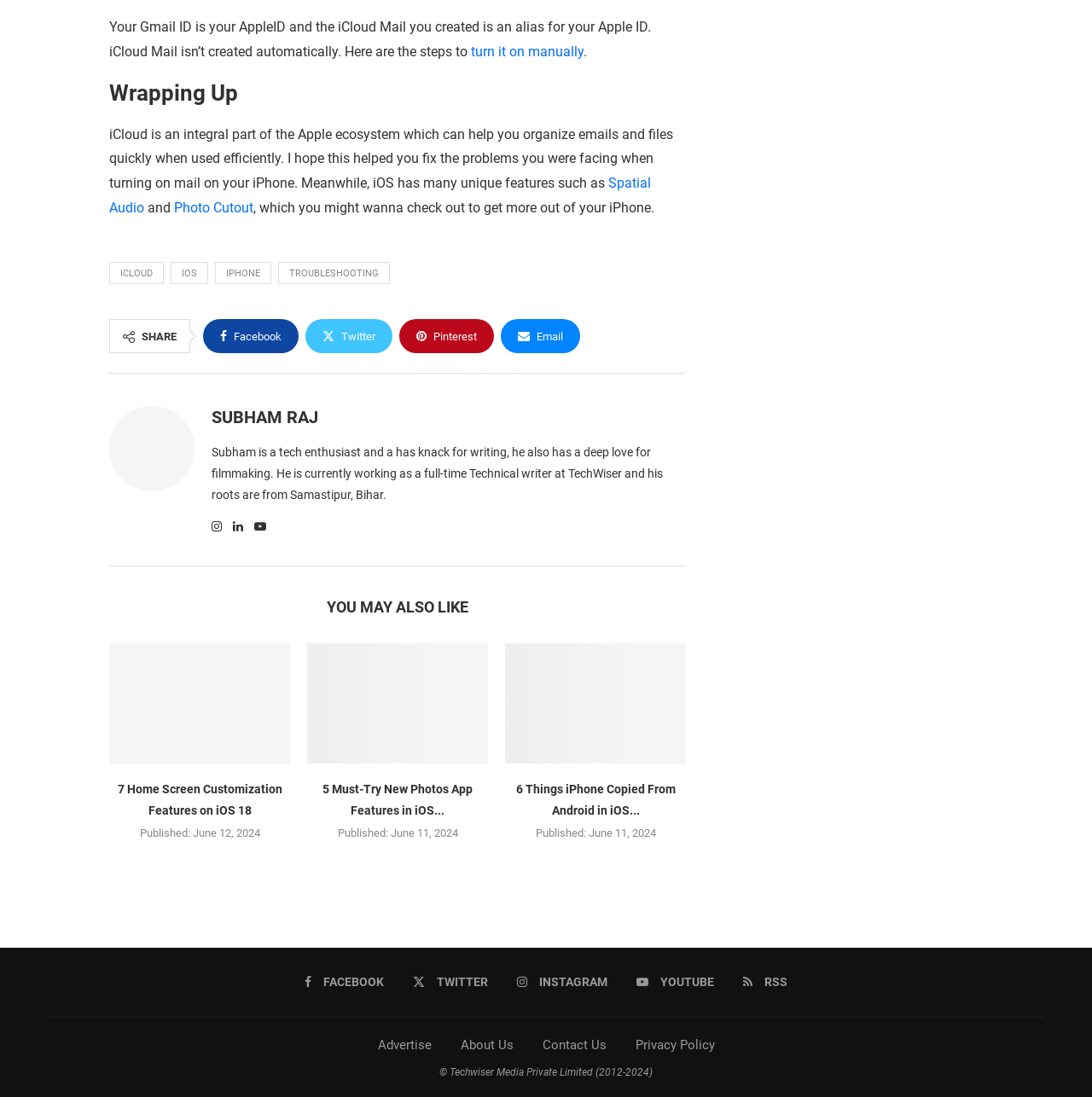Identify the bounding box coordinates of the region that should be clicked to execute the following instruction: "Share on Facebook".

[0.186, 0.291, 0.273, 0.322]